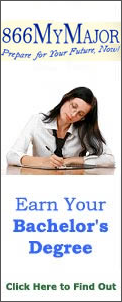What is the purpose of the call to action?
Look at the screenshot and respond with a single word or phrase.

to explore more